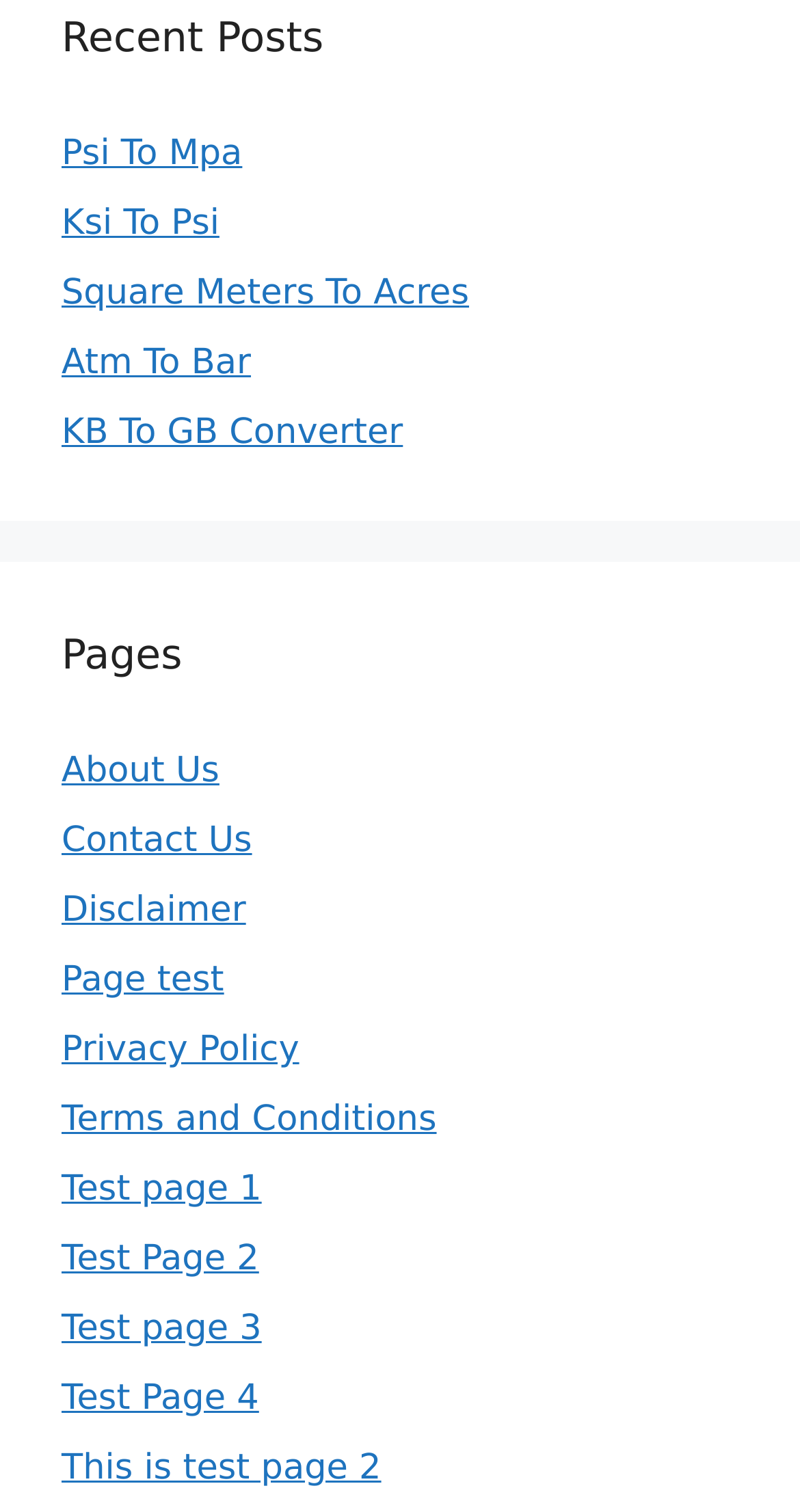How many links are there under the 'Recent Posts' heading?
Answer the question based on the image using a single word or a brief phrase.

9